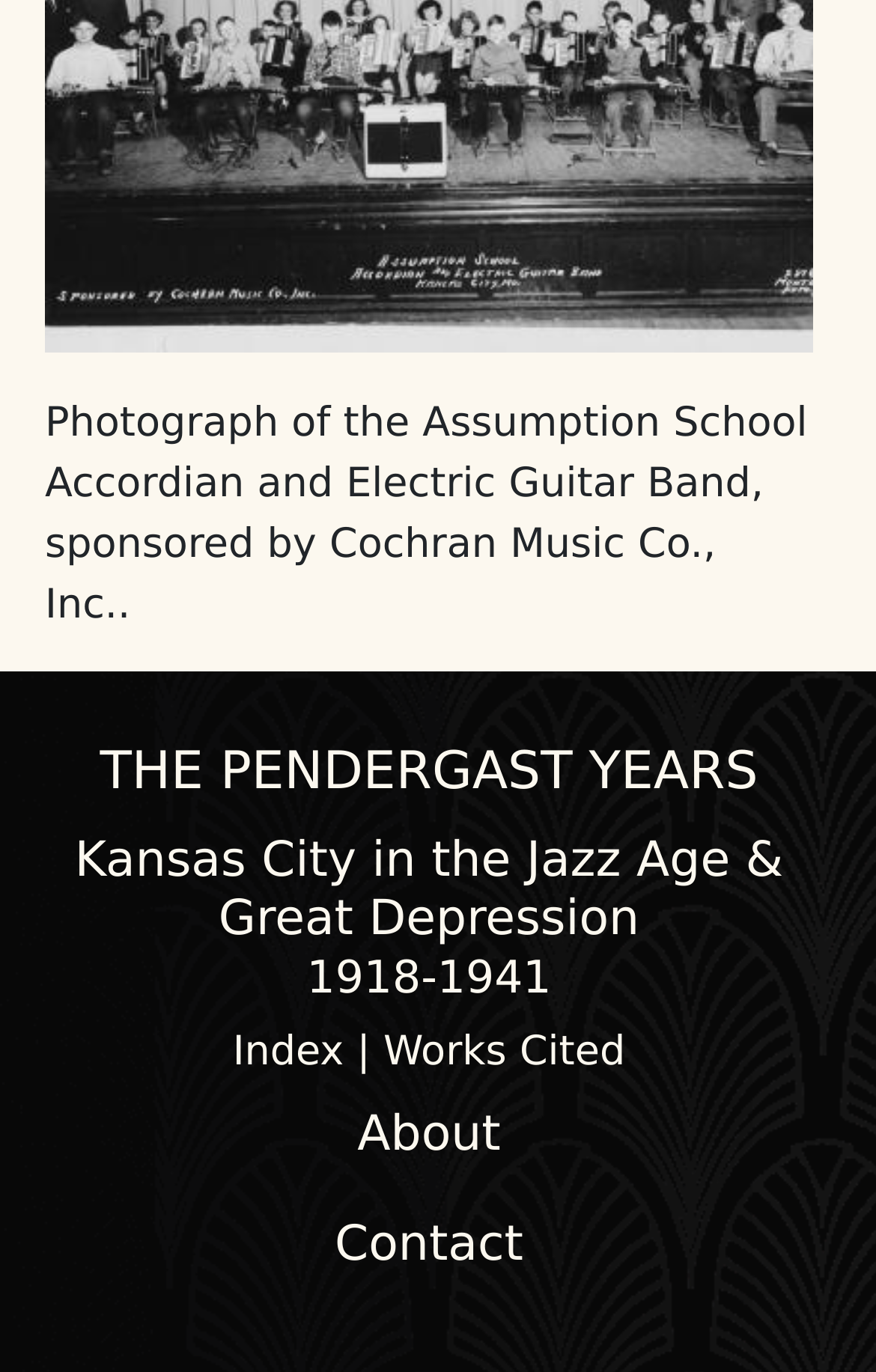Please respond in a single word or phrase: 
What are the two links available in the footer section?

About, Contact